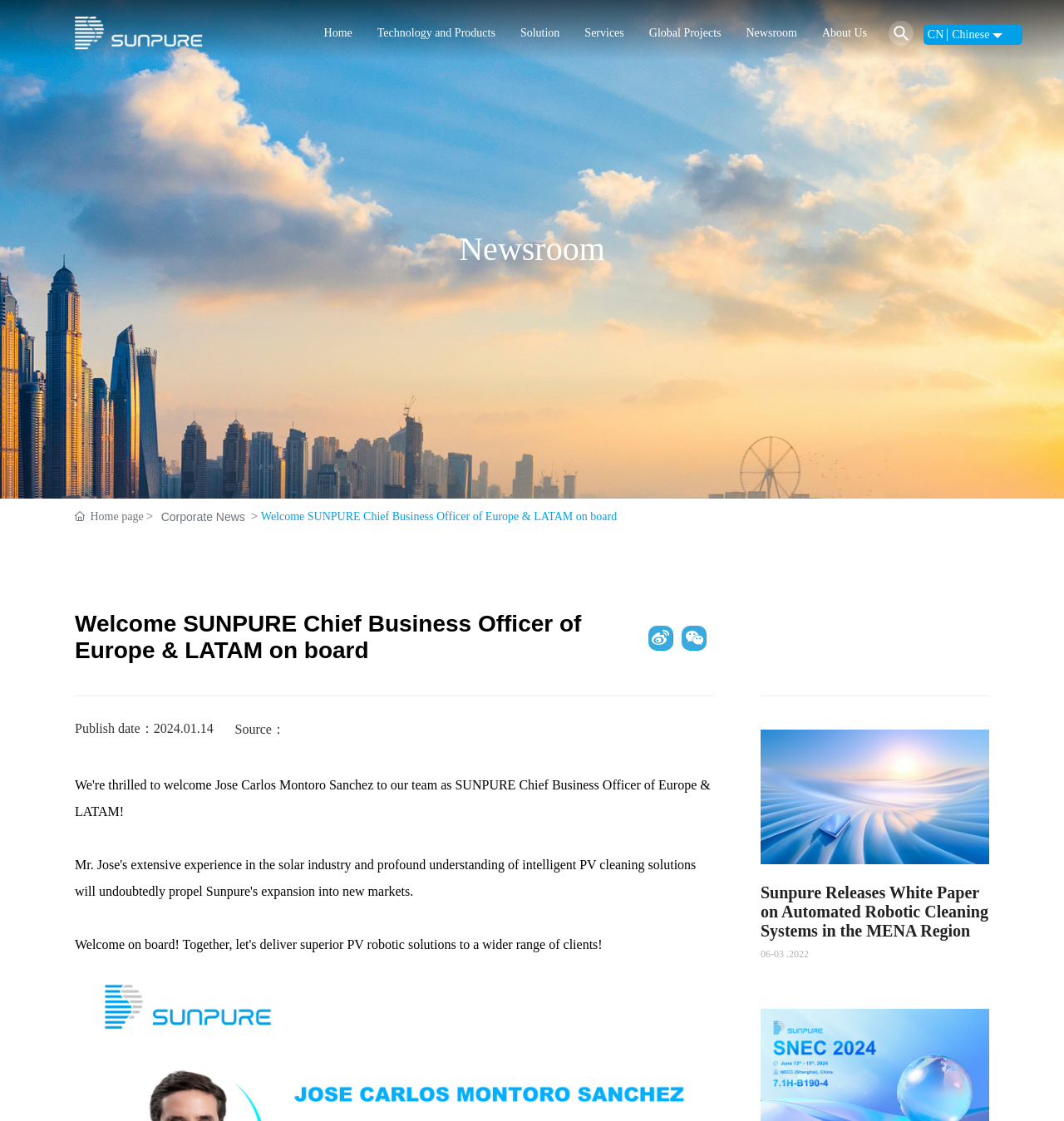Identify the bounding box coordinates of the section to be clicked to complete the task described by the following instruction: "View the Technology and Products page". The coordinates should be four float numbers between 0 and 1, formatted as [left, top, right, bottom].

[0.343, 0.0, 0.477, 0.059]